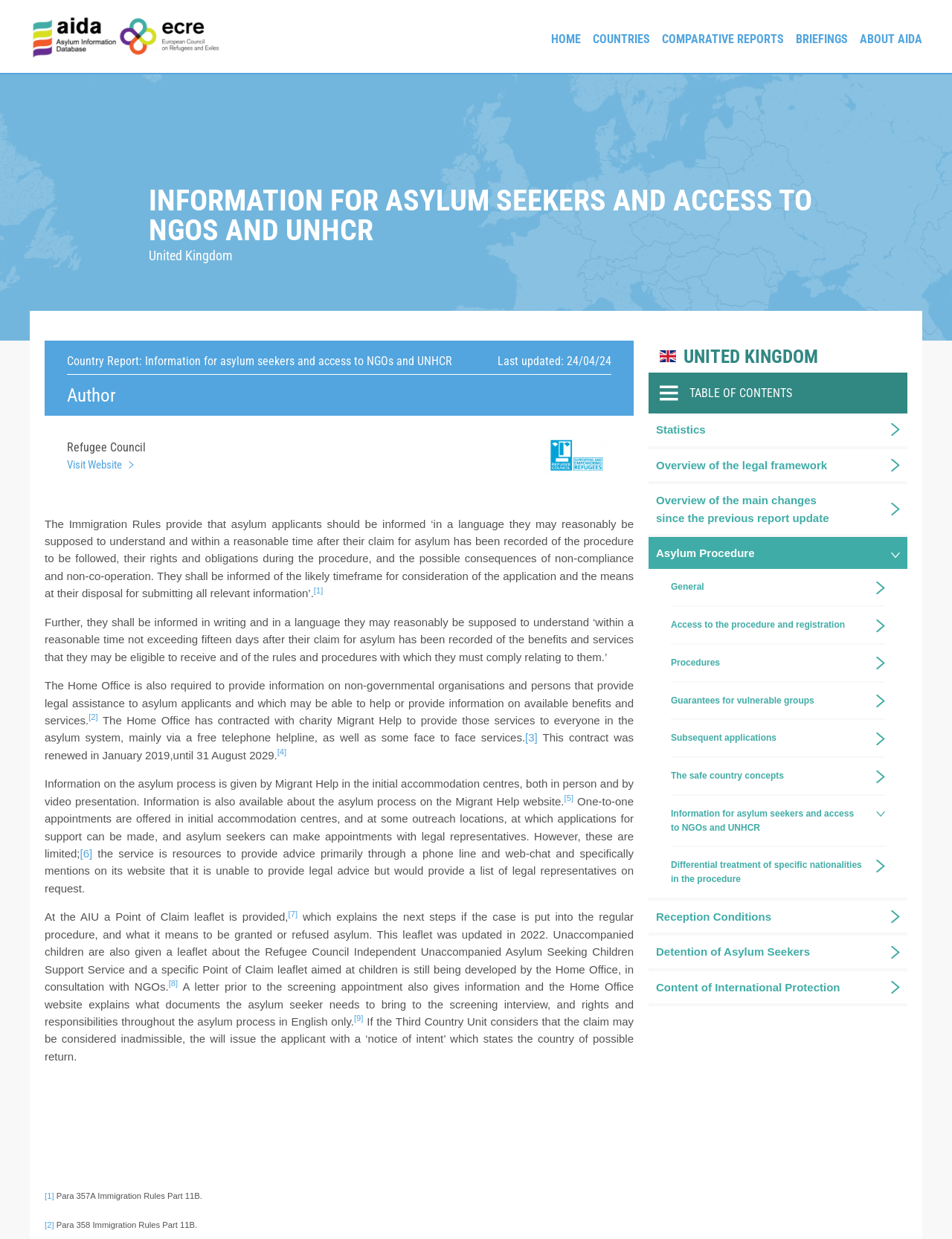Find the bounding box coordinates for the area that must be clicked to perform this action: "Go to the 'UNITED KINGDOM' page".

[0.718, 0.279, 0.859, 0.297]